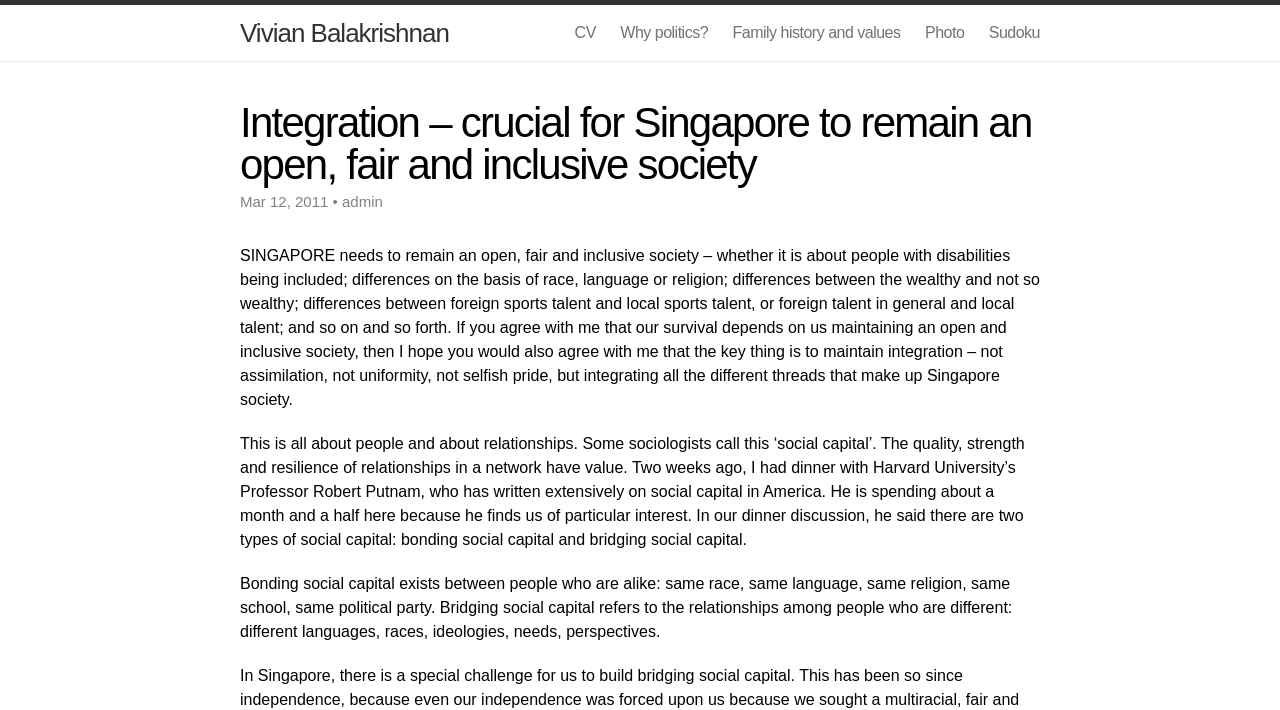Provide a thorough summary of the webpage.

The webpage appears to be a personal blog or profile page, with a focus on the theme of integration and social capital. At the top, there is a heading that reads "Integration – crucial for Singapore to remain an open, fair and inclusive society". Below this heading, there are several links to related topics, including "Vivian Balakrishnan", "CV", "Why politics?", "Family history and values", "Photo", and "Sudoku". These links are positioned horizontally, with "Vivian Balakrishnan" on the left and "Sudoku" on the right.

Below the links, there is a date and author information, "Mar 12, 2011 • admin", followed by a lengthy paragraph of text. This text discusses the importance of integration in Singaporean society, highlighting the need for inclusivity and diversity. The text is divided into three sections, with the first section introducing the concept of integration, the second section discussing the idea of social capital, and the third section explaining the two types of social capital: bonding and bridging.

Throughout the text, there are no images or other multimedia elements. The overall layout is simple and easy to read, with a clear hierarchy of headings and text. The focus is on the written content, which provides a thoughtful and in-depth exploration of the theme of integration and social capital.